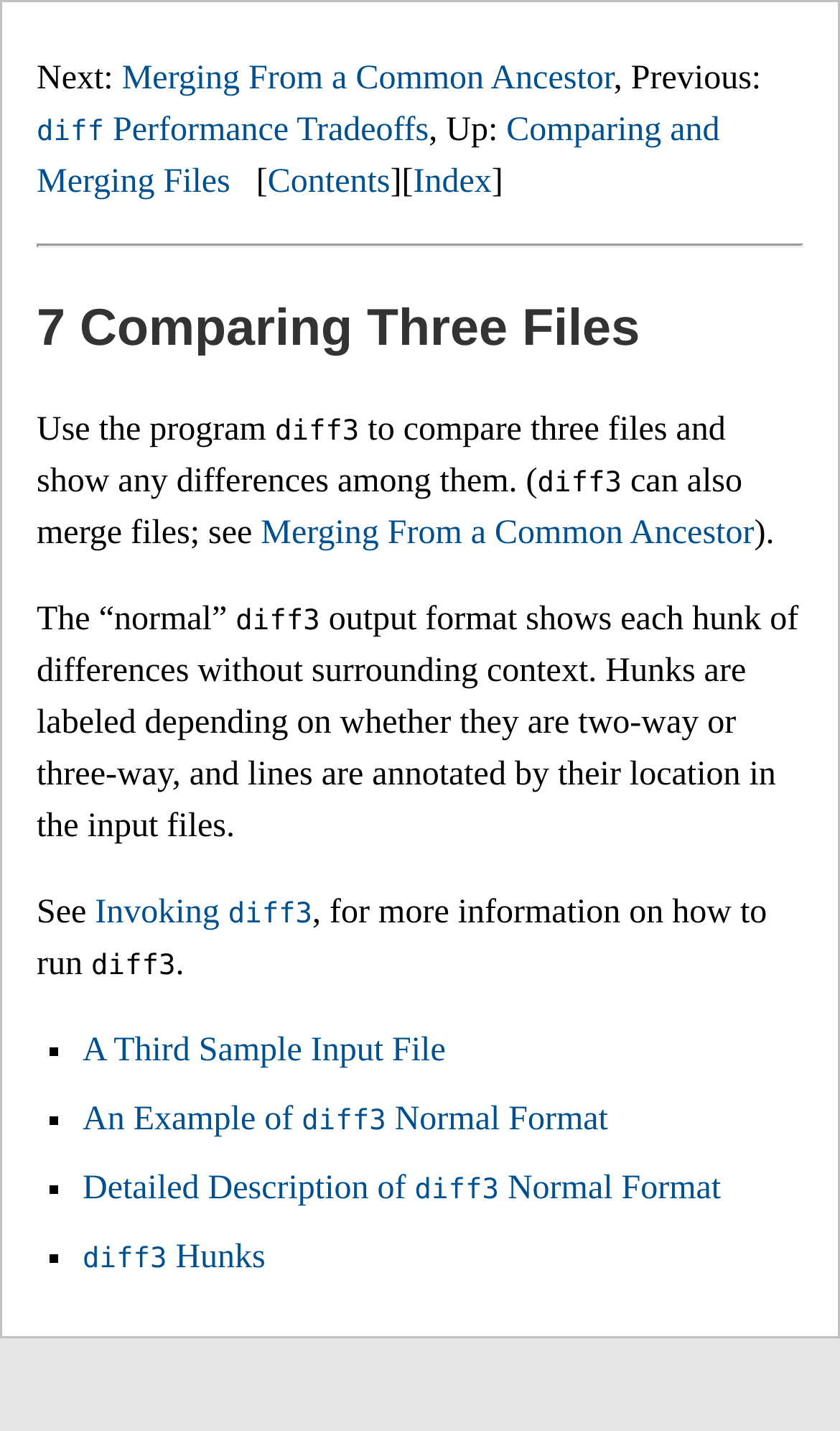What is the purpose of the separator element?
Look at the webpage screenshot and answer the question with a detailed explanation.

The separator element is used to separate sections of the webpage, as indicated by its orientation attribute set to 'horizontal'. It is located between the navigation links and the main content of the webpage.